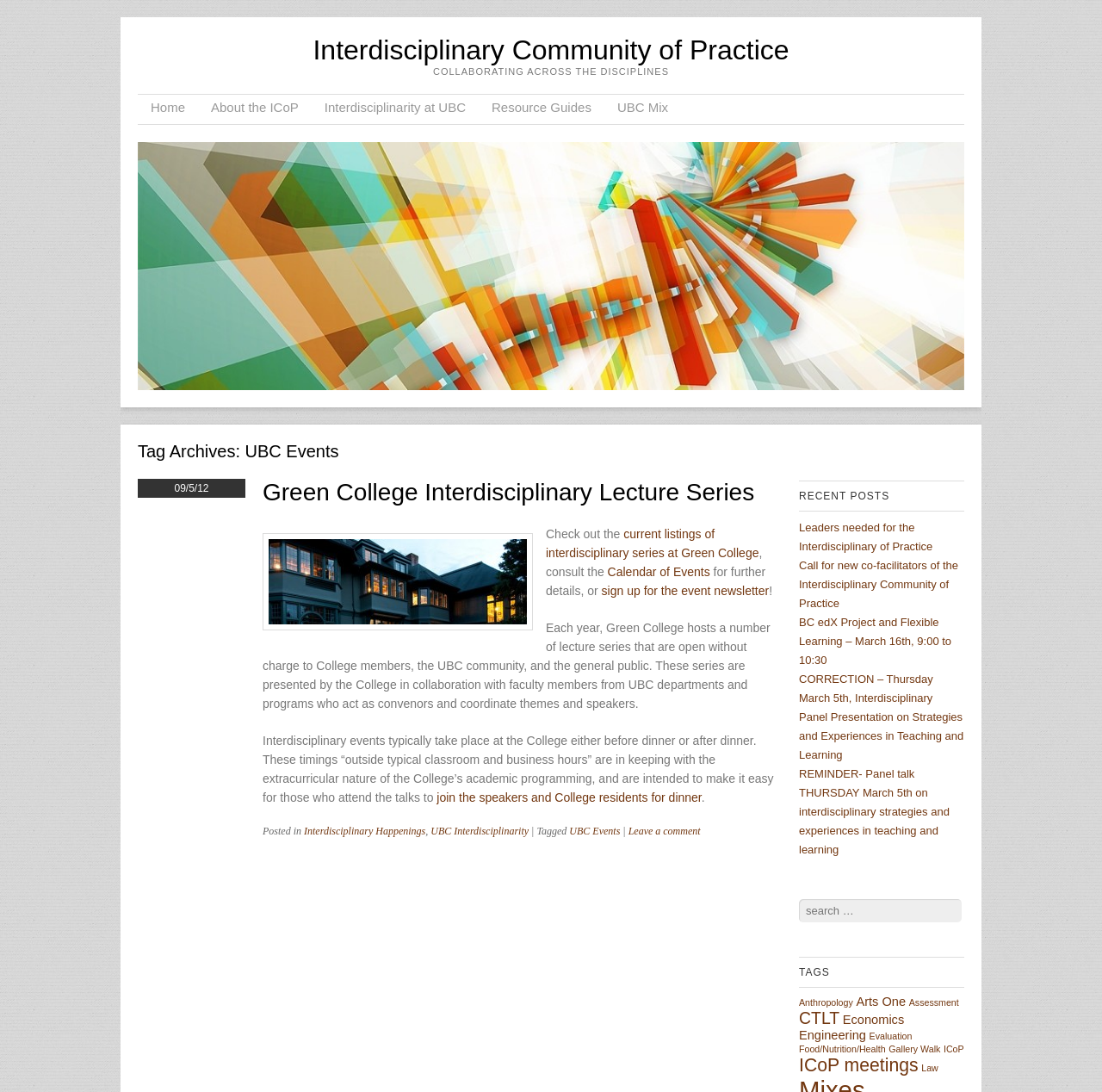What is the location of the 'Search' function?
Answer the question with a single word or phrase derived from the image.

Top right corner